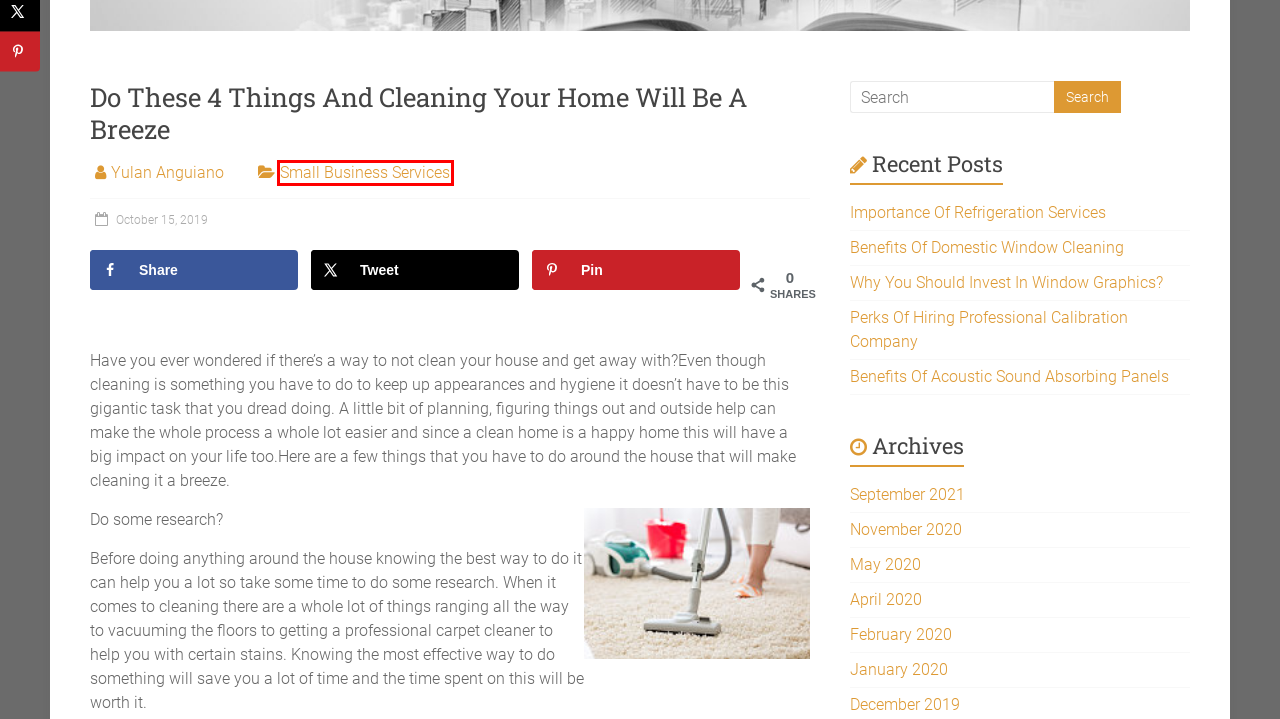You have been given a screenshot of a webpage with a red bounding box around a UI element. Select the most appropriate webpage description for the new webpage that appears after clicking the element within the red bounding box. The choices are:
A. Perks Of Hiring Professional Calibration Company – Seanet 2016
B. Benefits Of Acoustic Sound Absorbing Panels – Seanet 2016
C. Small Business Services – Seanet 2016
D. Importance Of Refrigeration Services – Seanet 2016
E. Why You Should Invest In Window Graphics? – Seanet 2016
F. May 2020 – Seanet 2016
G. November 2020 – Seanet 2016
H. April 2020 – Seanet 2016

C